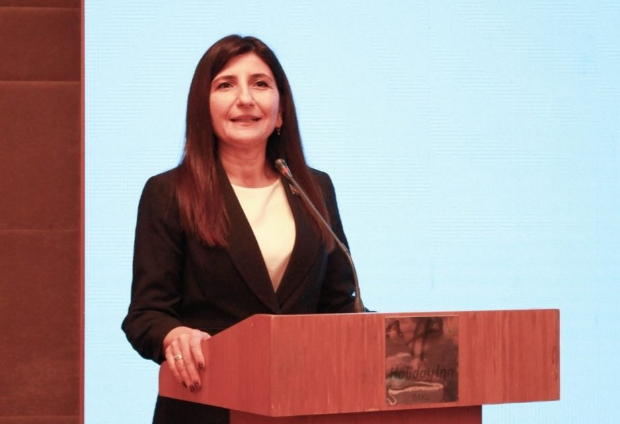Answer briefly with one word or phrase:
What is the likely topic of discussion?

Domestic violence laws